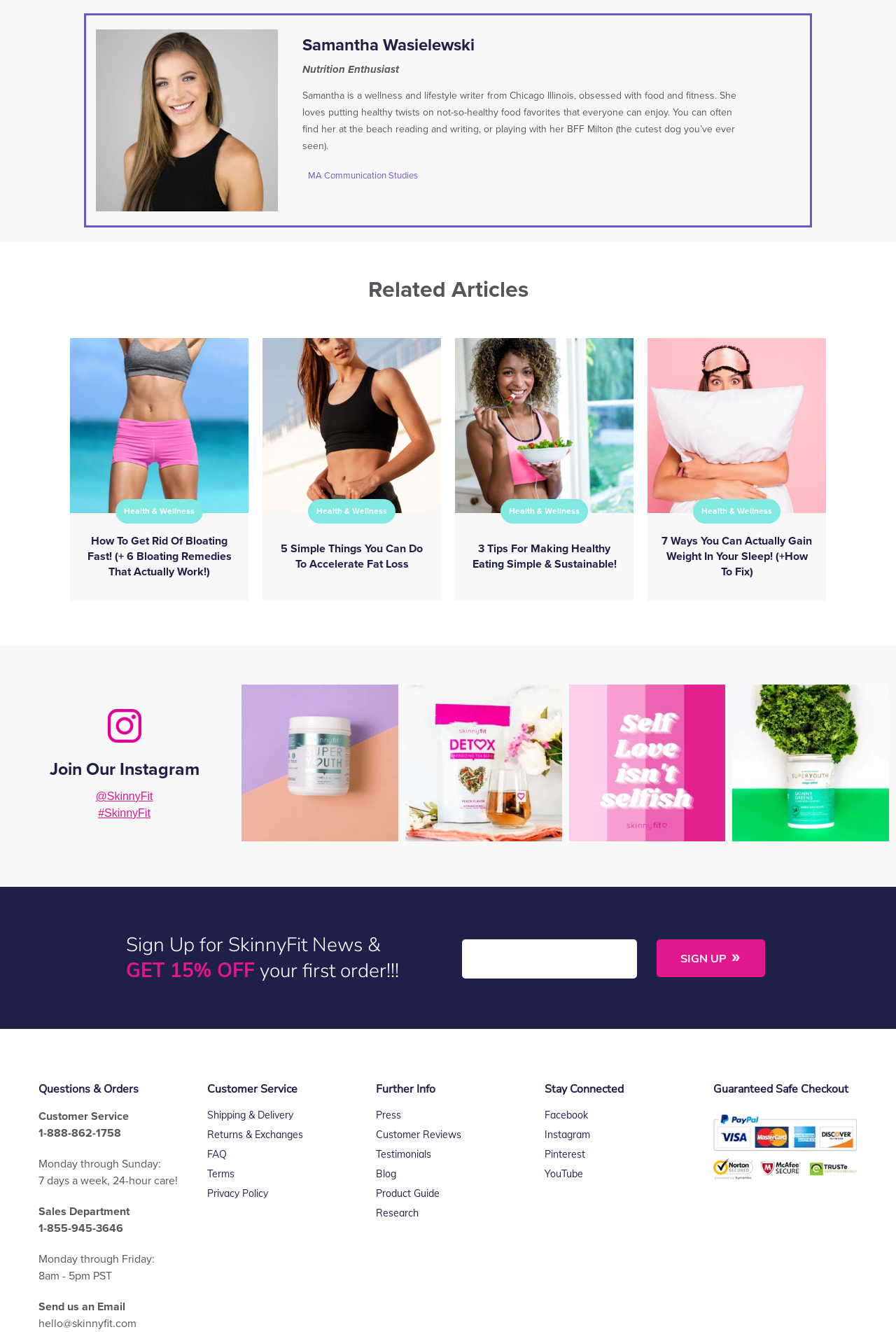Based on the visual content of the image, answer the question thoroughly: Who is the wellness and lifestyle writer?

Based on the webpage, I found a heading element with the text 'Samantha Wasielewski' and a static text element with the description 'Samantha is a wellness and lifestyle writer from Chicago Illinois...'. Therefore, I conclude that Samantha Wasielewski is the wellness and lifestyle writer.